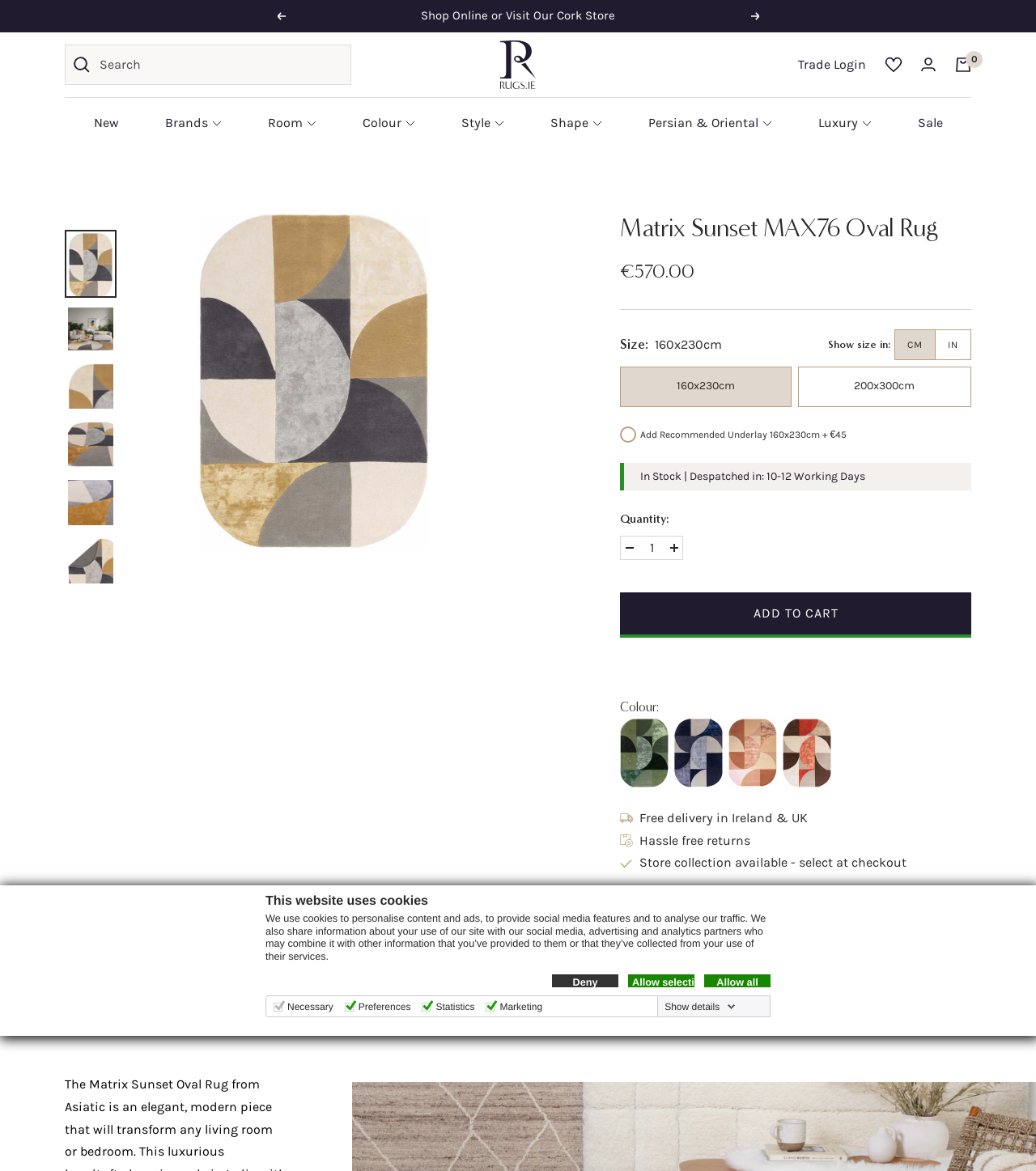Please predict the bounding box coordinates of the element's region where a click is necessary to complete the following instruction: "Search for rugs". The coordinates should be represented by four float numbers between 0 and 1, i.e., [left, top, right, bottom].

[0.062, 0.038, 0.339, 0.072]